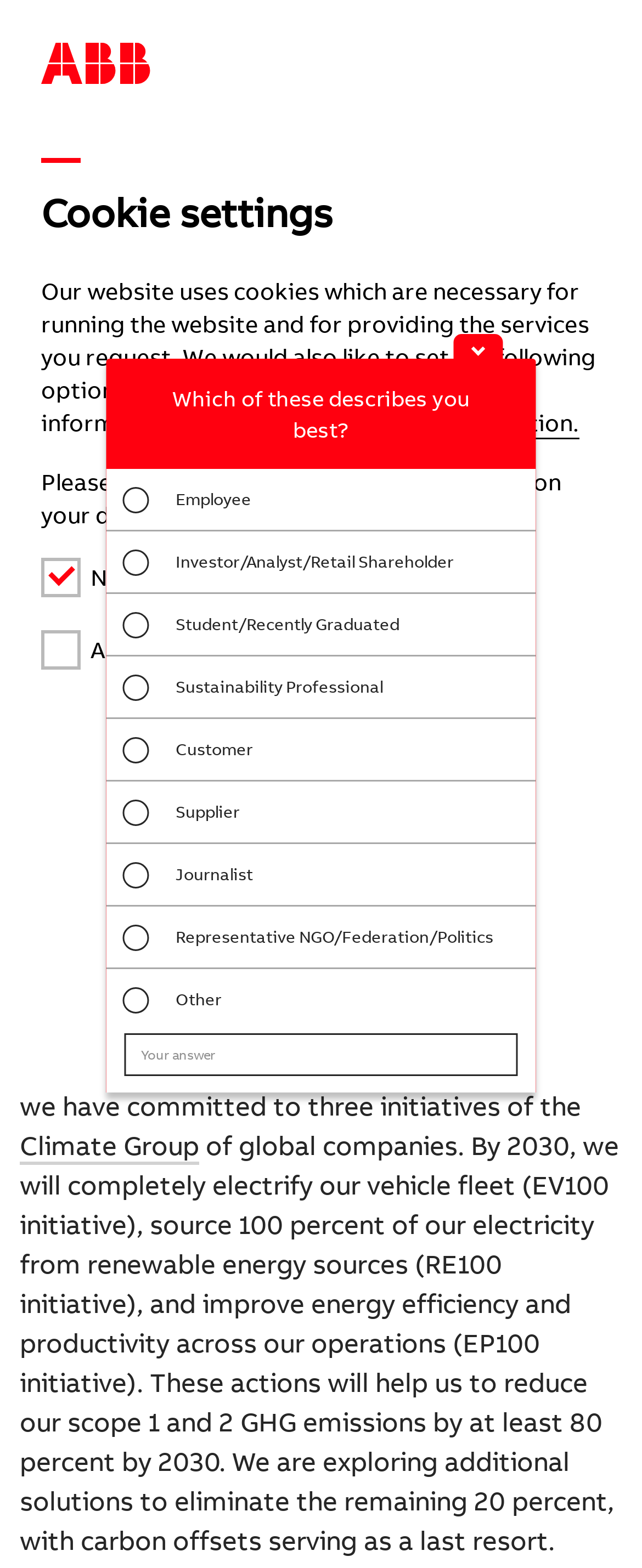Please answer the following query using a single word or phrase: 
How many options are available for describing oneself?

9